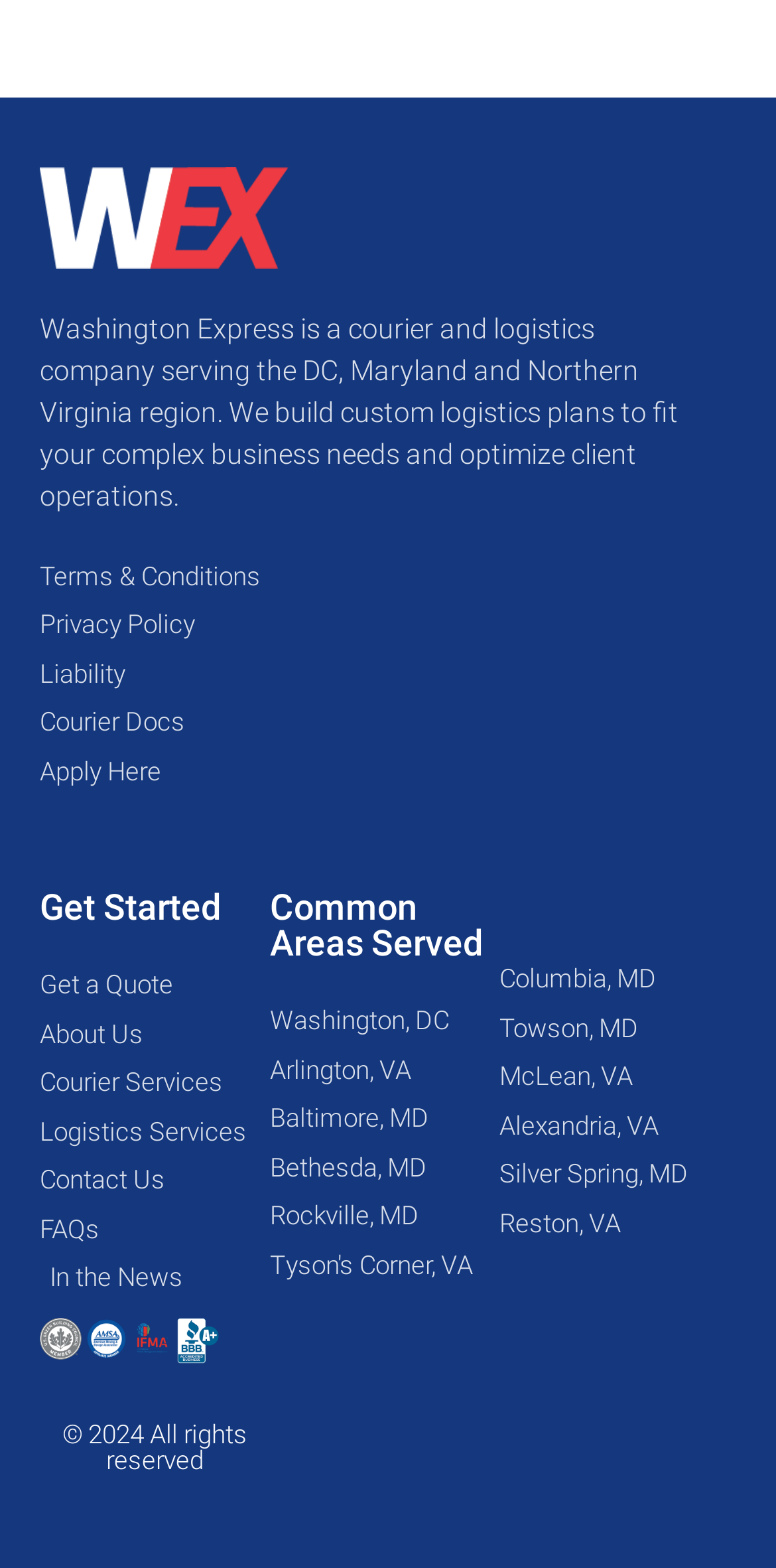For the element described, predict the bounding box coordinates as (top-left x, top-left y, bottom-right x, bottom-right y). All values should be between 0 and 1. Element description: aria-label="Open menu"

None